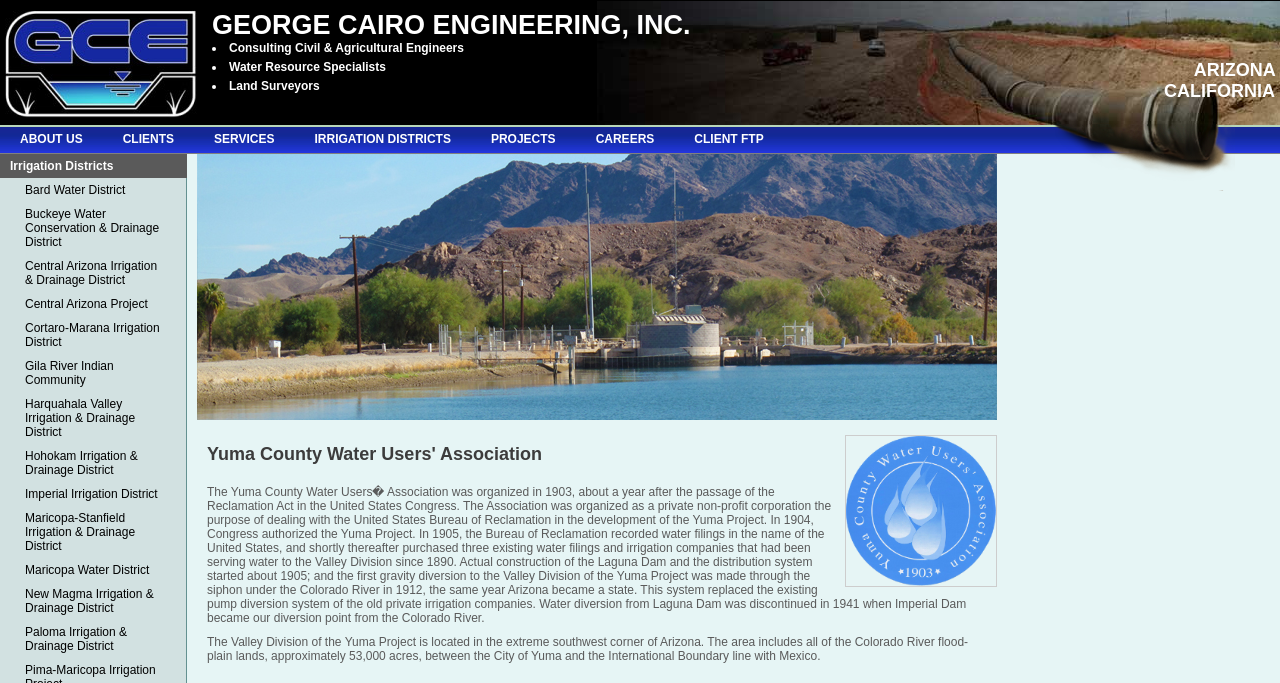Find the bounding box coordinates of the area to click in order to follow the instruction: "Click on CLIENT FTP".

[0.527, 0.186, 0.612, 0.221]